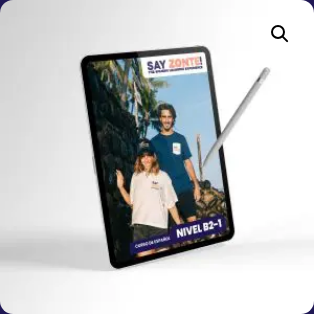What is the logo displayed on the cover?
Answer the question with a detailed explanation, including all necessary information.

The logo 'SAY ZONTE!' is displayed on the cover of the Spanish learning manual, suggesting a brand or publisher associated with the manual.